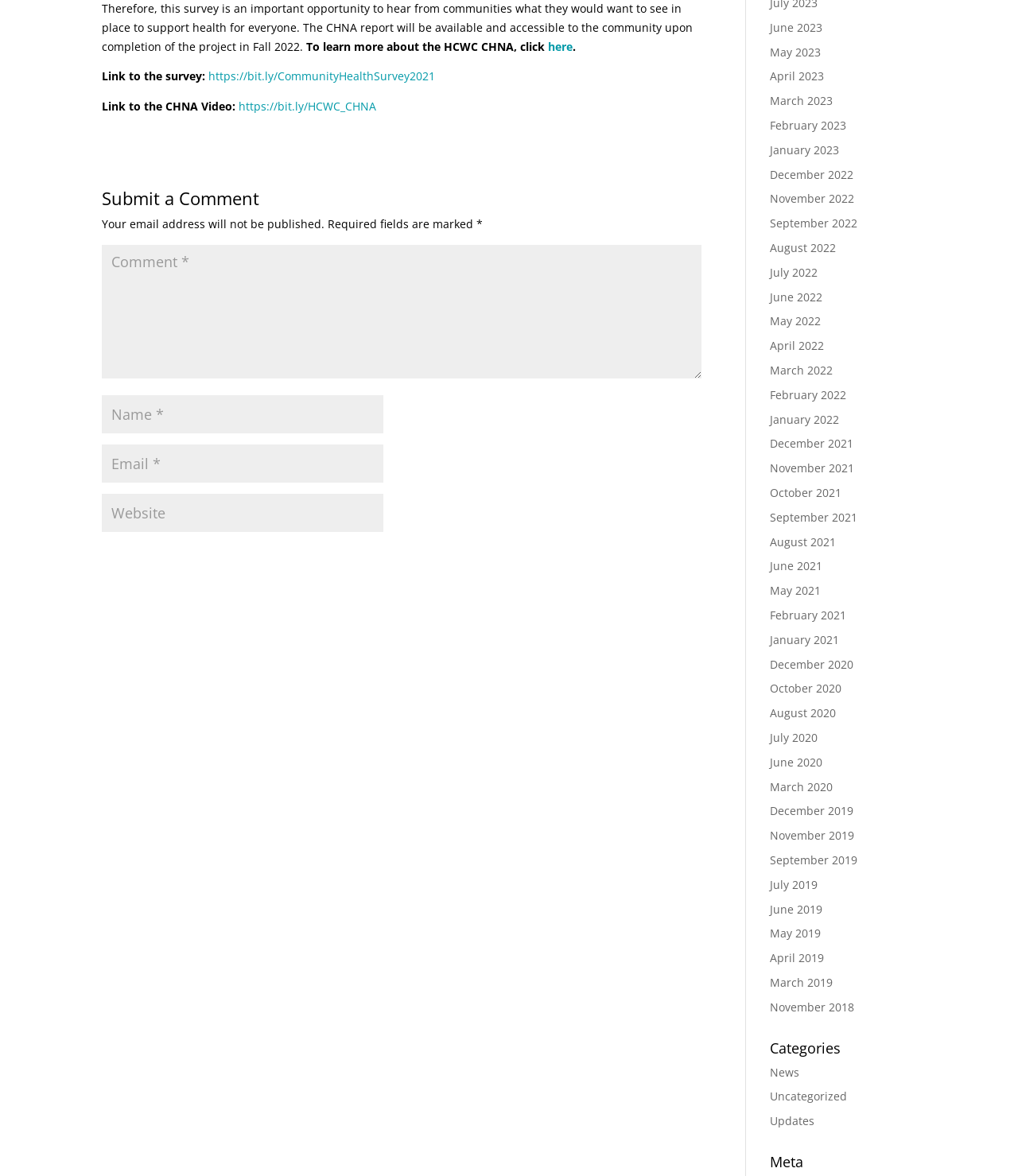Respond with a single word or short phrase to the following question: 
What is the link to the CHNA Video?

https://bit.ly/HCWC_CHNA